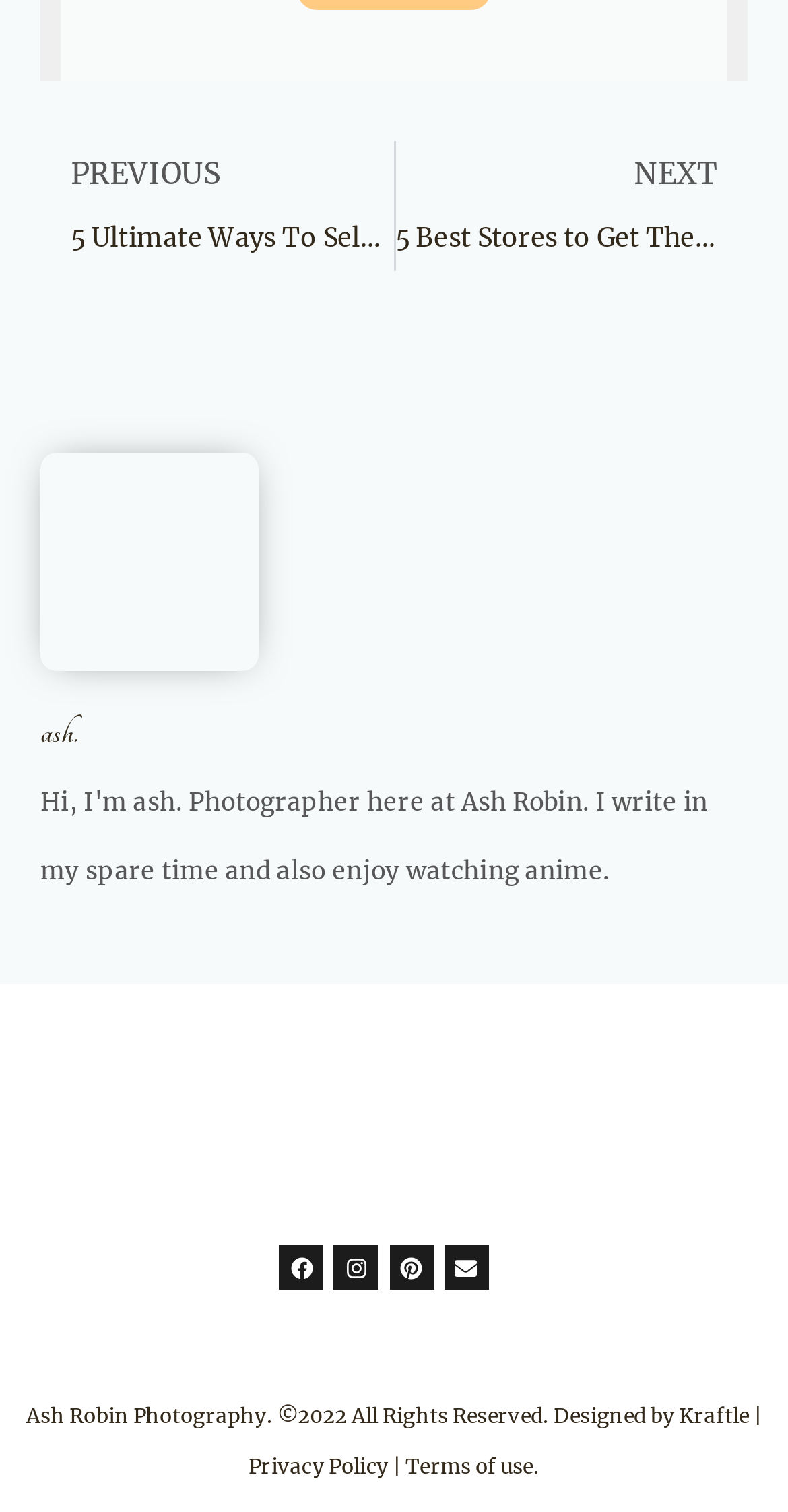Please respond to the question with a concise word or phrase:
What is the photographer's name?

Ash Robin